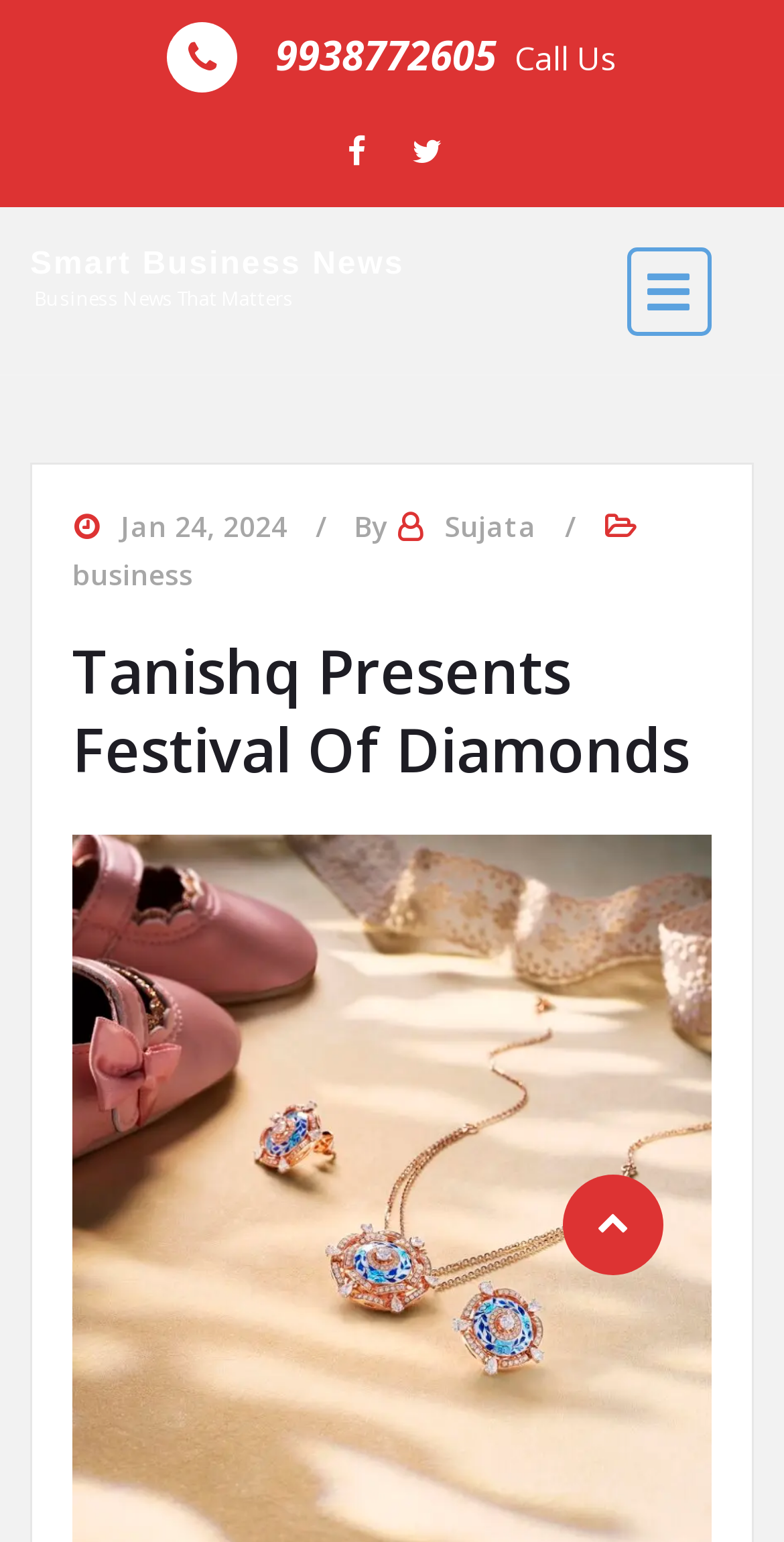Identify and provide the main heading of the webpage.

Smart Business News